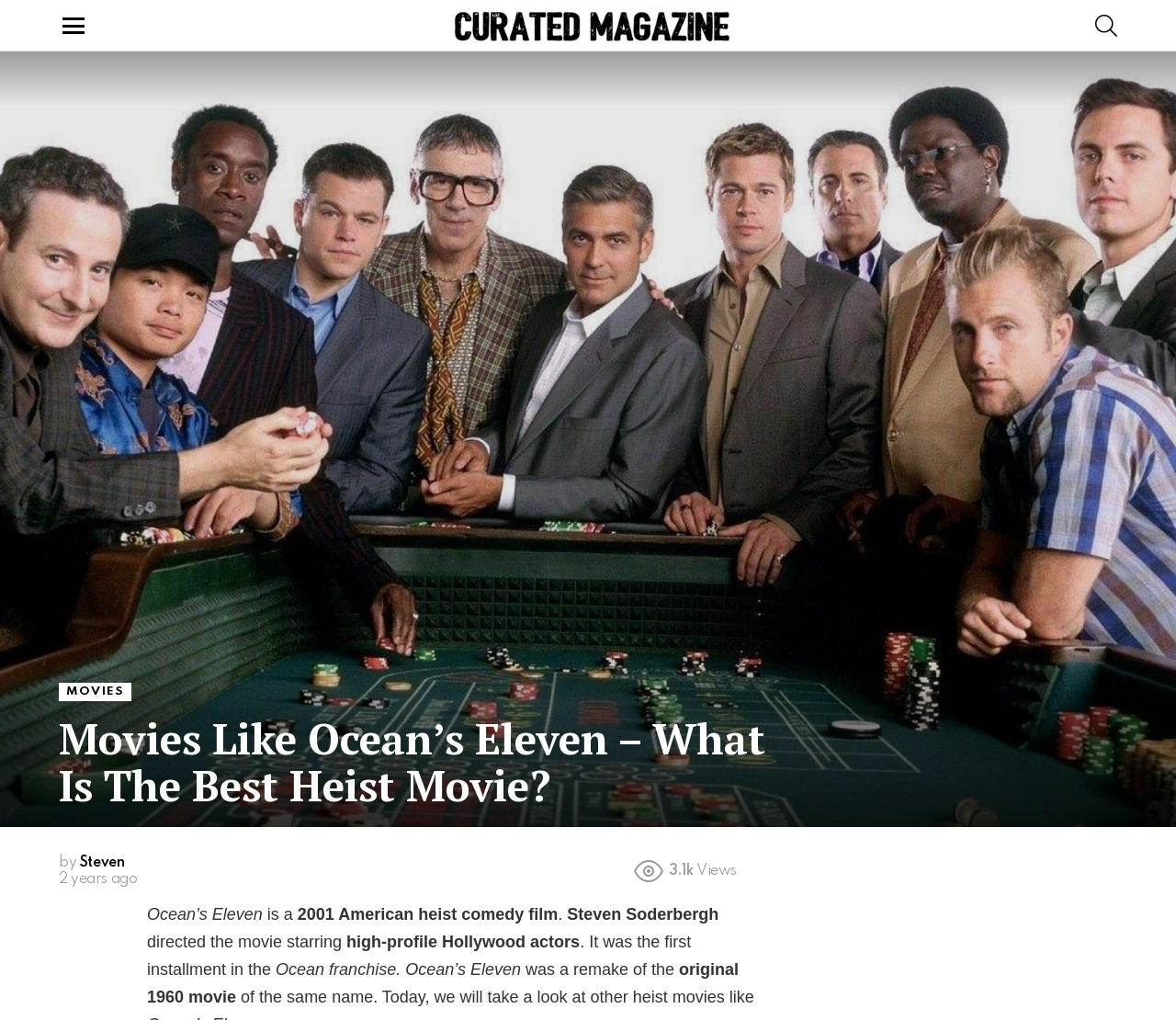Please provide a comprehensive response to the question below by analyzing the image: 
How many views does the article have?

I found the answer by looking at the text content of the webpage, specifically the '3.1k' label next to the 'Views' text.